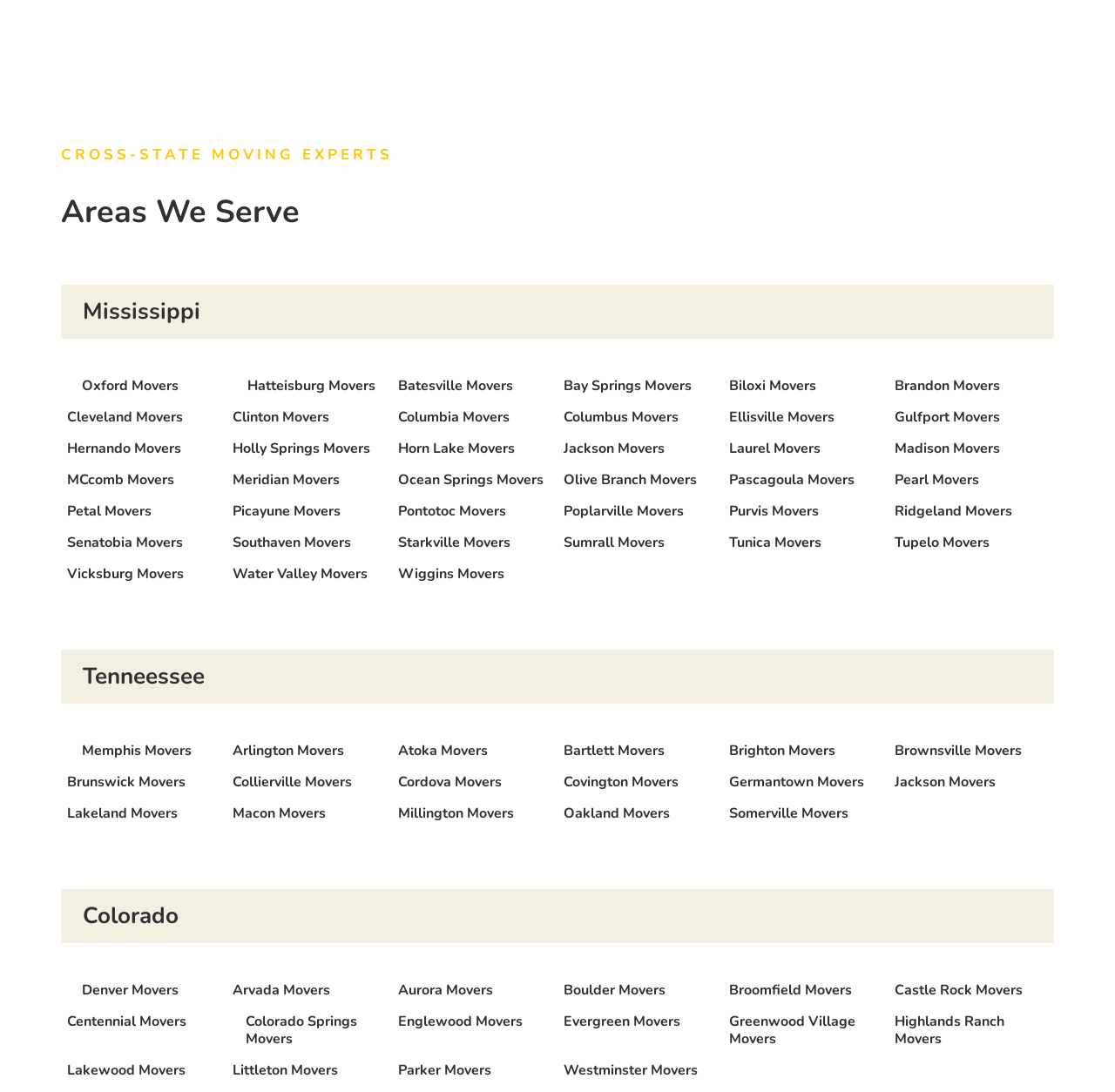Please locate the clickable area by providing the bounding box coordinates to follow this instruction: "Click on Memphis Movers".

[0.073, 0.678, 0.172, 0.696]